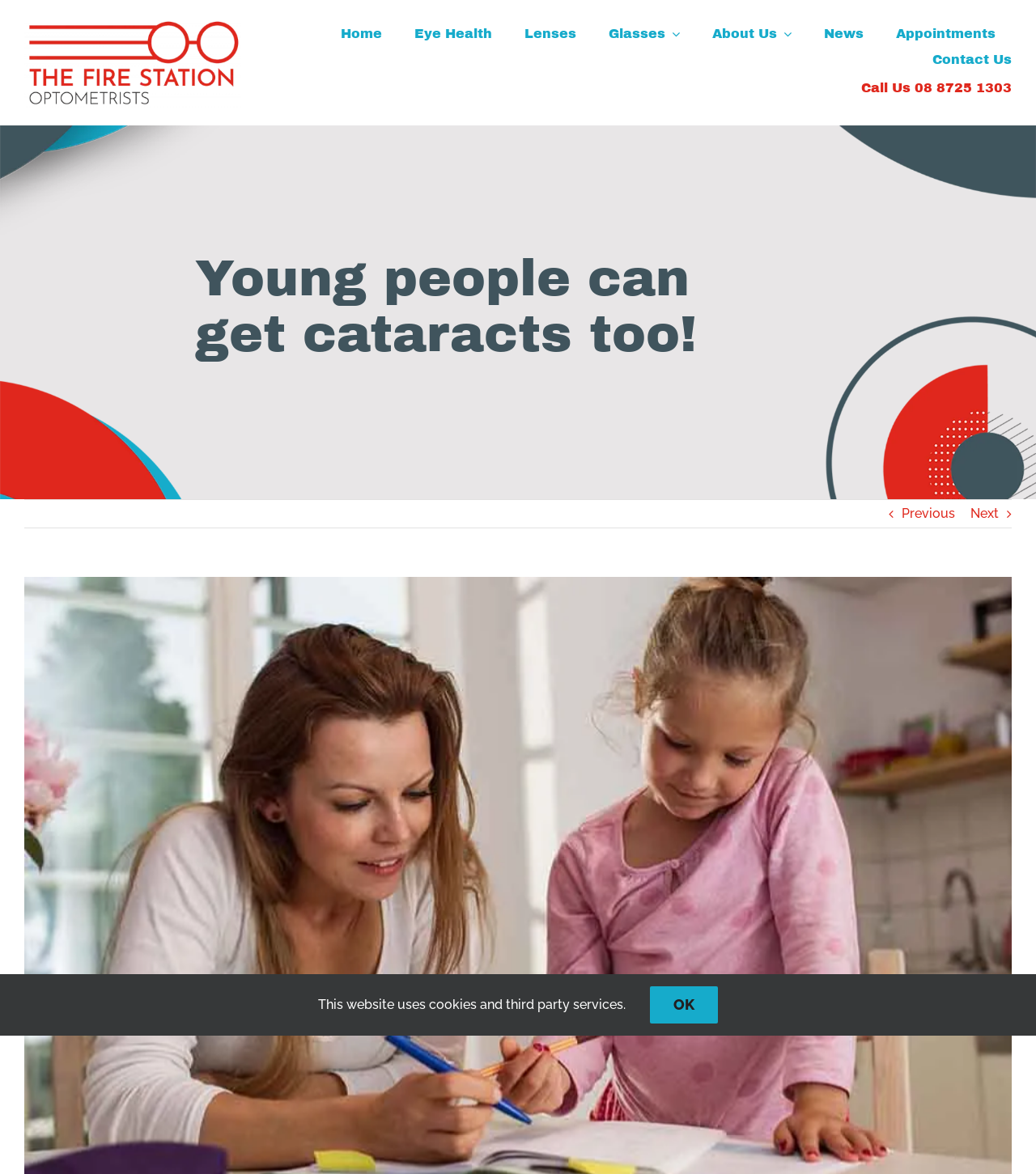Please respond in a single word or phrase: 
What is the logo of the website?

WEB RETINA